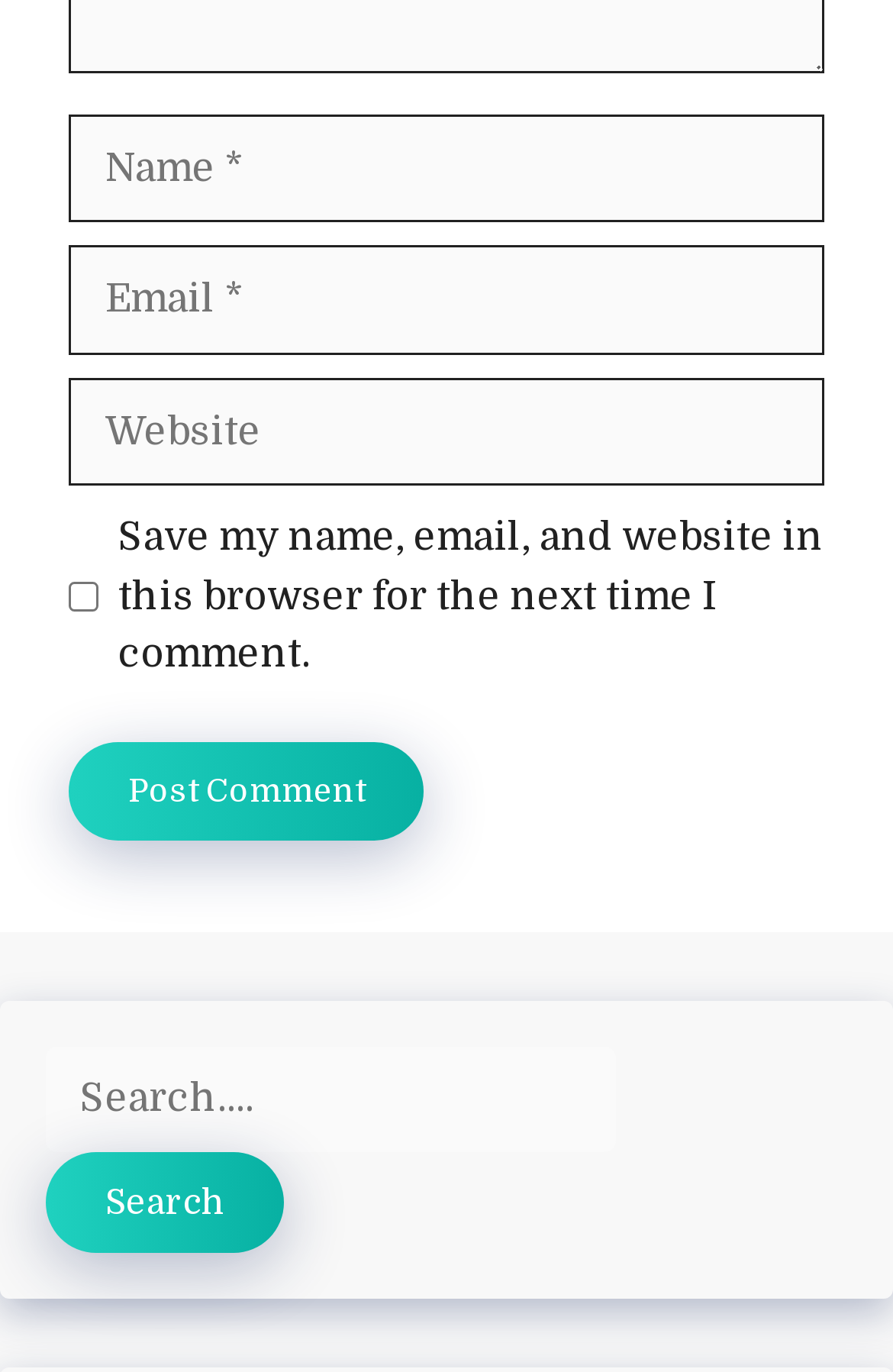Refer to the element description parent_node: Comment name="email" placeholder="Email *" and identify the corresponding bounding box in the screenshot. Format the coordinates as (top-left x, top-left y, bottom-right x, bottom-right y) with values in the range of 0 to 1.

[0.077, 0.179, 0.923, 0.259]